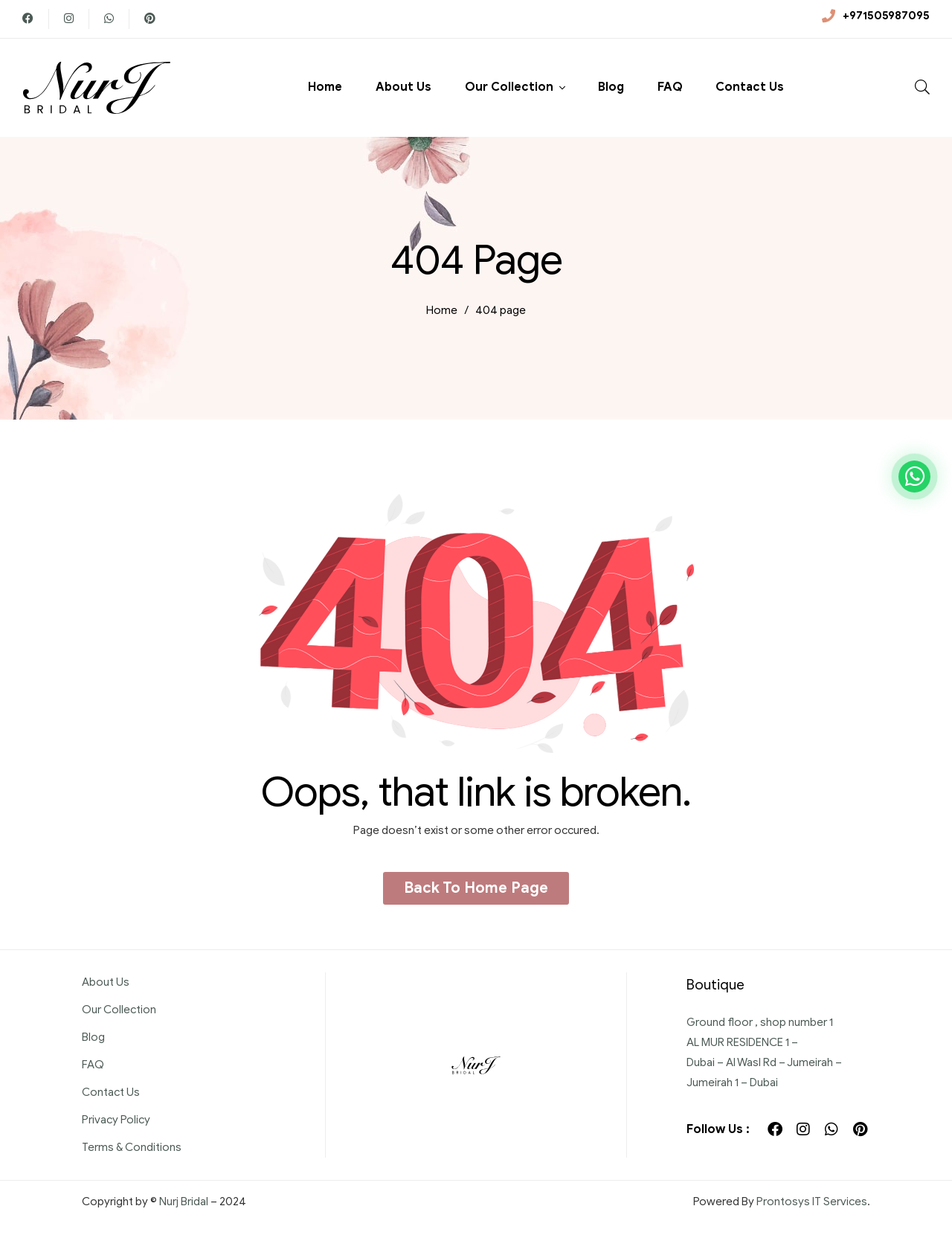Identify the bounding box for the element characterized by the following description: "+971505987095".

[0.885, 0.008, 0.977, 0.017]